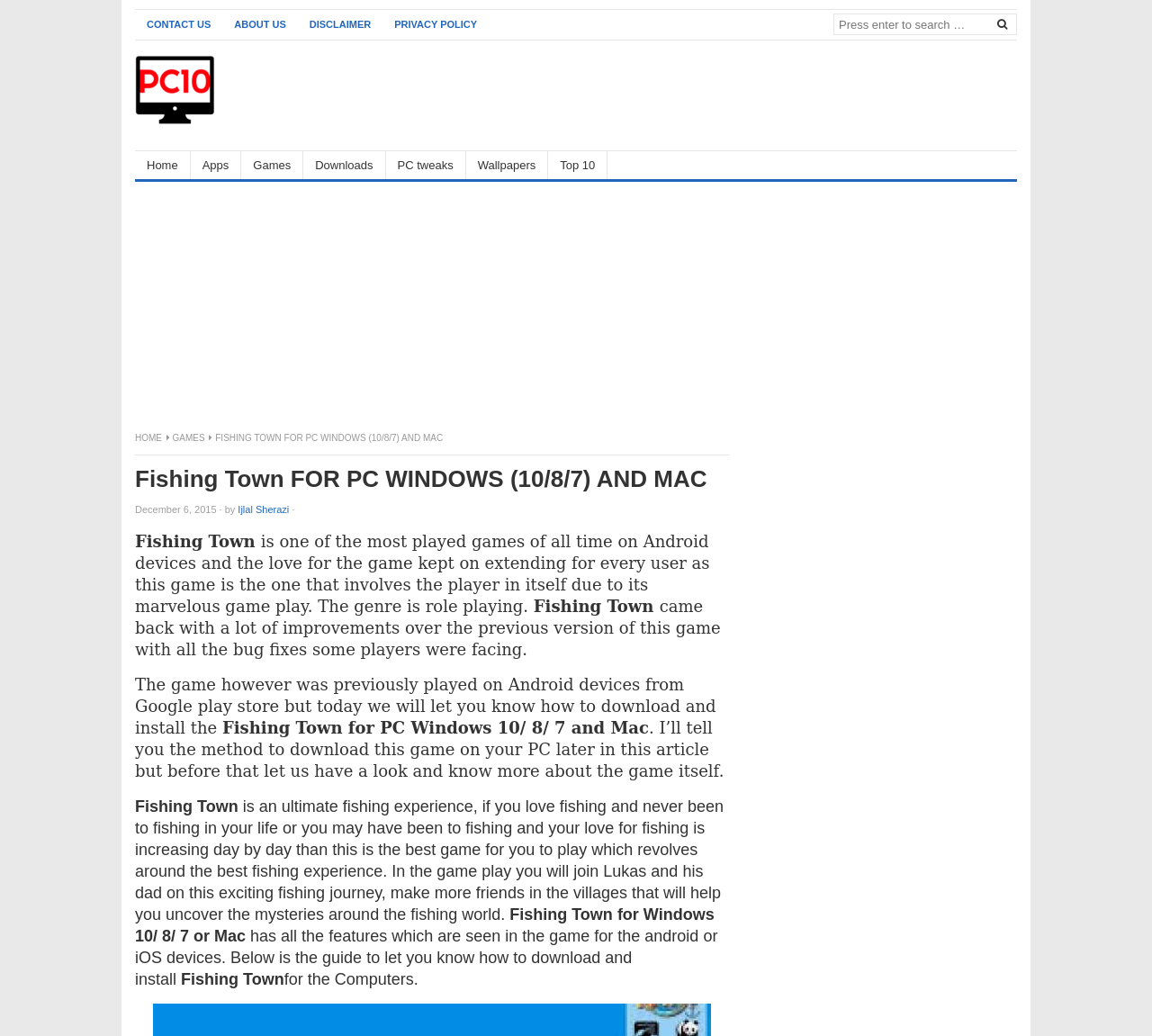What is the main theme of the game?
Please give a well-detailed answer to the question.

The main theme of the game is fishing, as mentioned in the text as 'an ultimate fishing experience' and 'join Lukas and his dad on this exciting fishing journey'.